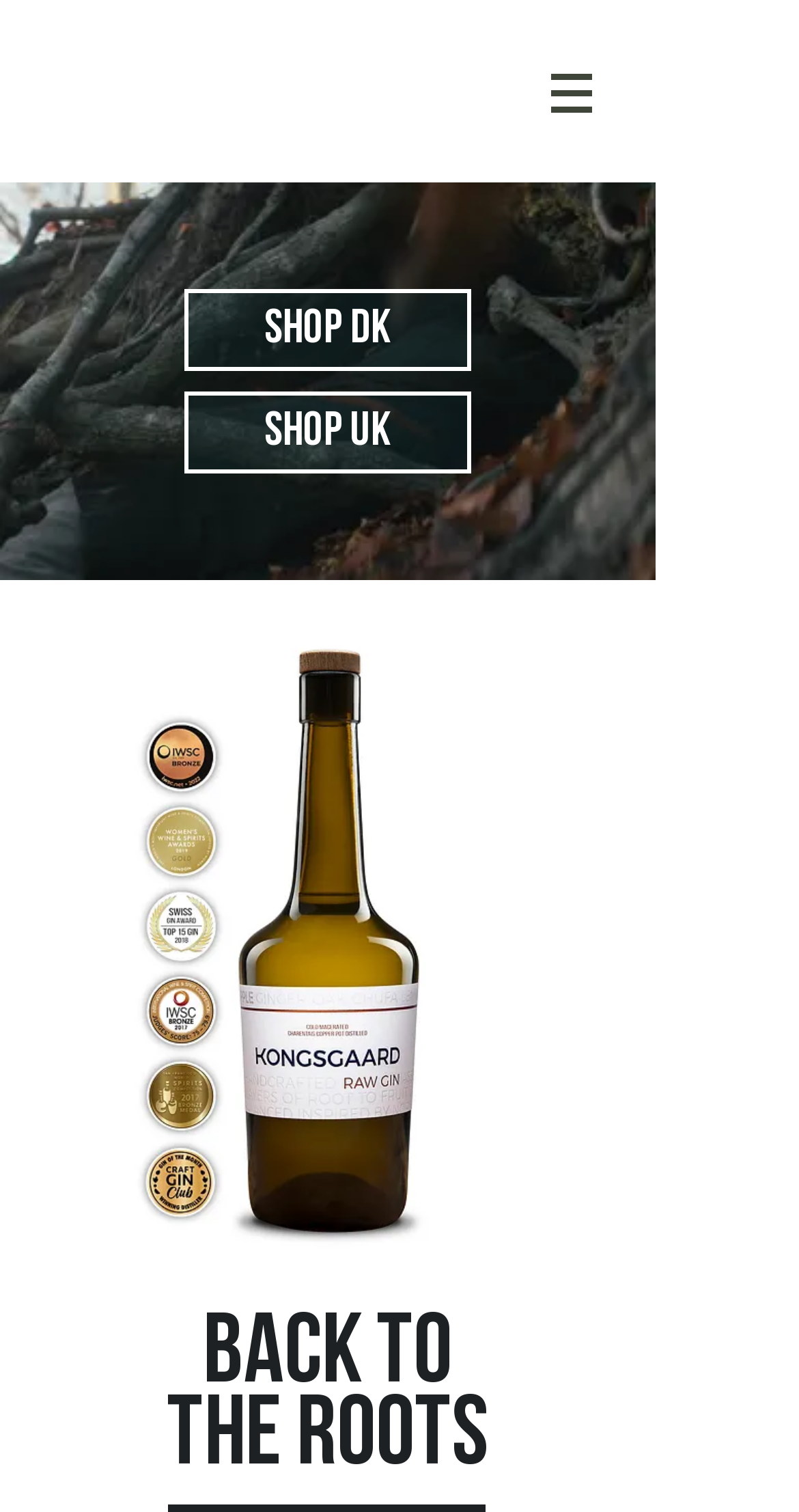Can you give a comprehensive explanation to the question given the content of the image?
How many shopping links are available?

I can see two links, 'SHOP DK' and 'SHOP UK', which suggest that the website offers shopping options for Denmark and the UK. Therefore, there are two shopping links available.